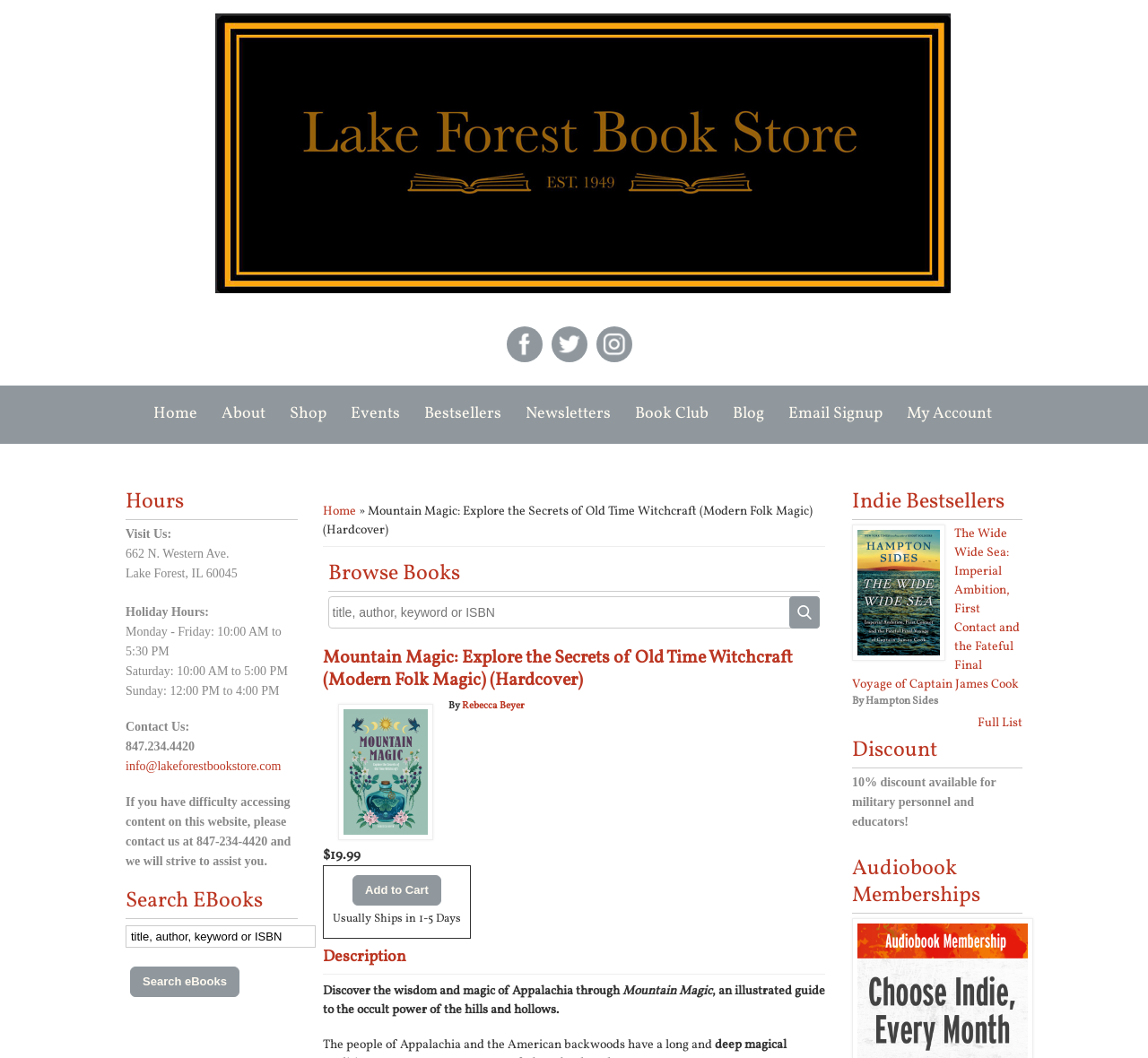Please find the bounding box coordinates in the format (top-left x, top-left y, bottom-right x, bottom-right y) for the given element description. Ensure the coordinates are floating point numbers between 0 and 1. Description: name="op" value="Search eBooks"

[0.113, 0.914, 0.209, 0.943]